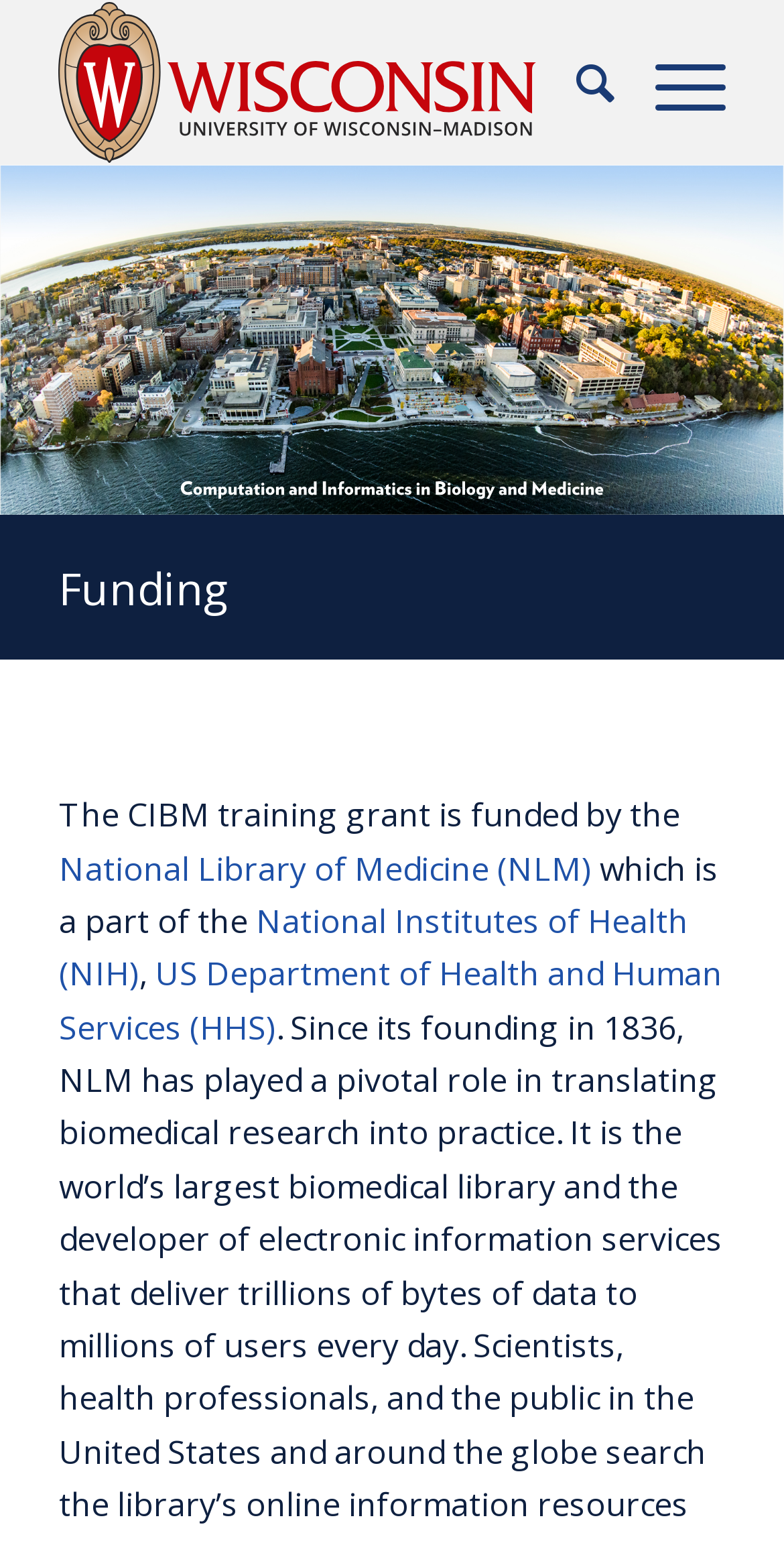What is the organization that is a part of the NIH?
From the details in the image, provide a complete and detailed answer to the question.

According to the webpage content, the National Library of Medicine (NLM) is a part of the National Institutes of Health (NIH).